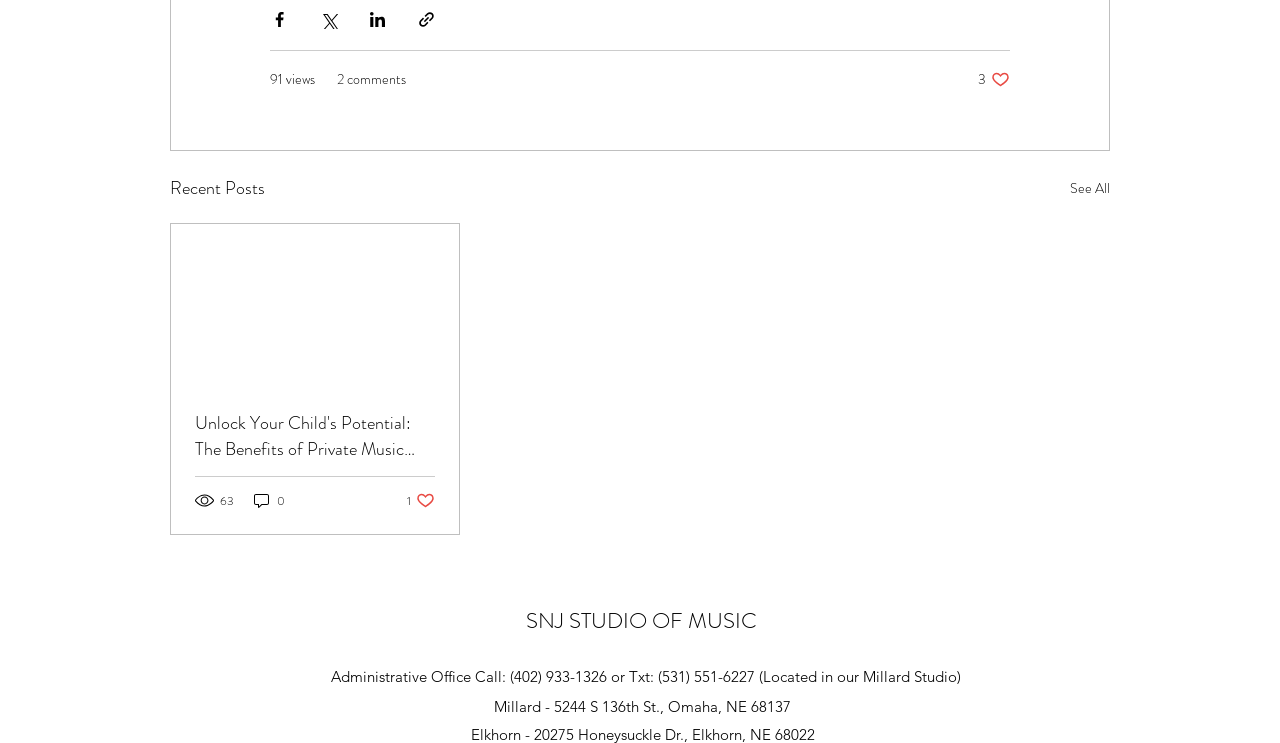Please determine the bounding box coordinates of the section I need to click to accomplish this instruction: "Read the article".

[0.134, 0.301, 0.359, 0.519]